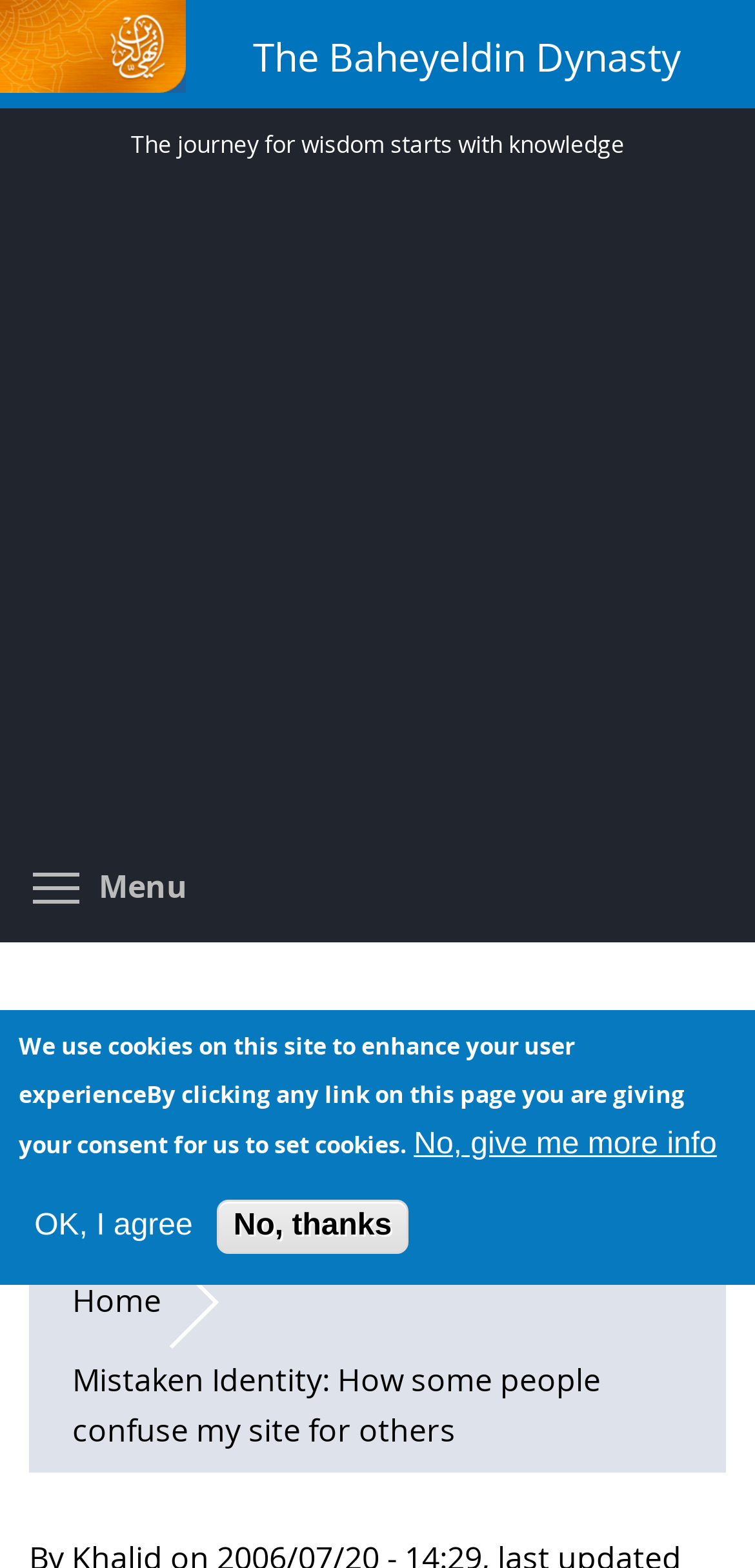What is the theme of the website?
Answer the question with a detailed explanation, including all necessary information.

I inferred the theme of the website by looking at the overall structure and content of the website, which suggests that it is a personal website or blog, possibly belonging to an individual or family, rather than a commercial or organizational website.